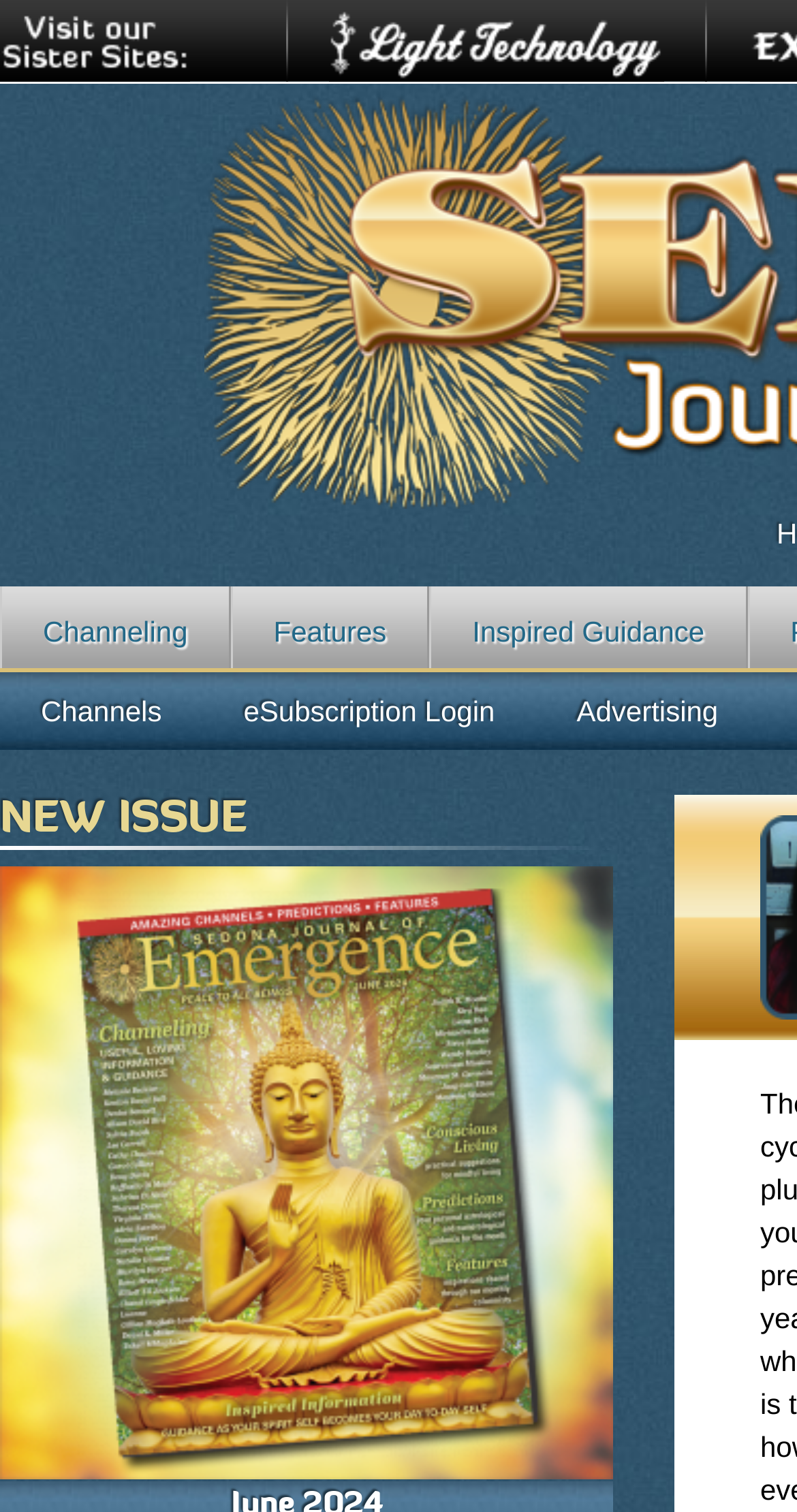Identify the bounding box for the UI element described as: "Features". The coordinates should be four float numbers between 0 and 1, i.e., [left, top, right, bottom].

[0.289, 0.388, 0.539, 0.442]